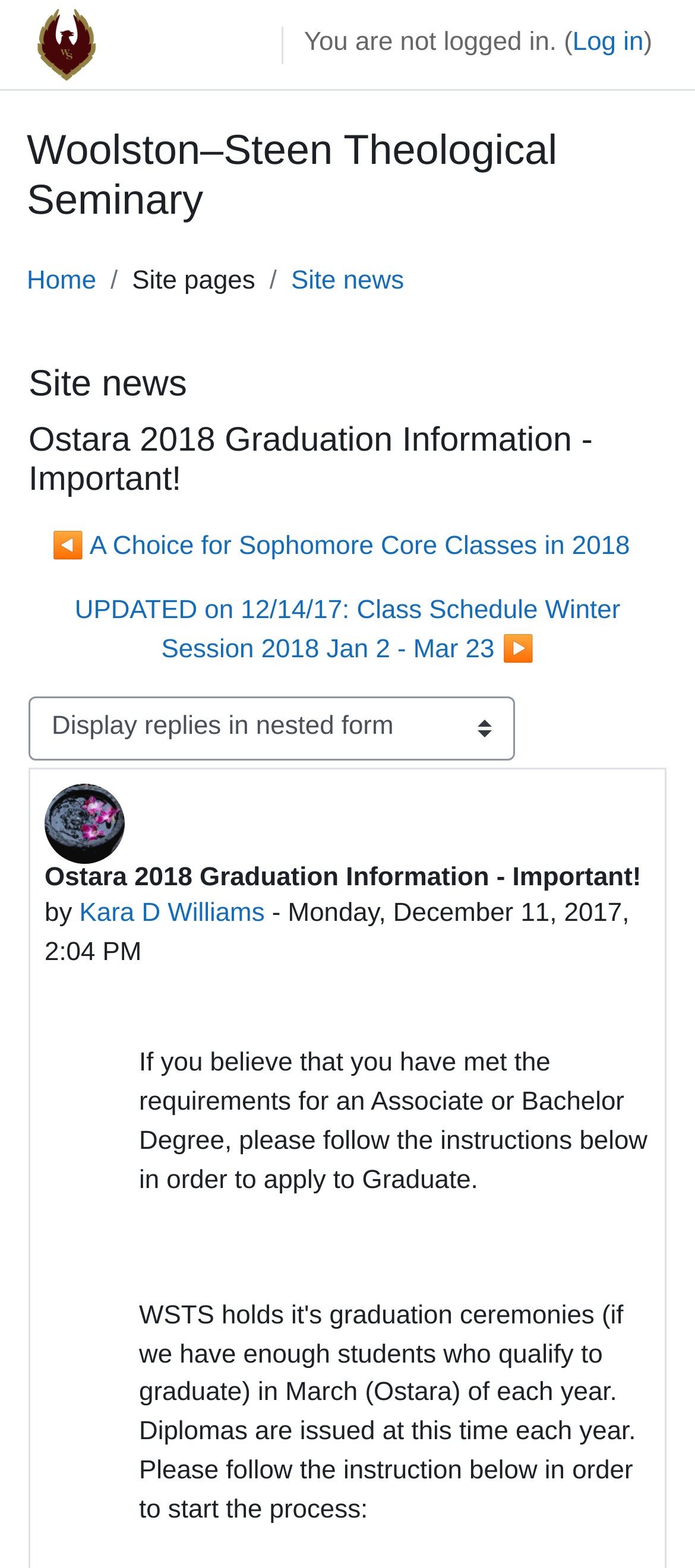Please study the image and answer the question comprehensively:
What is the name of the seminary?

I found the answer by looking at the heading element with the text 'Woolston–Steen Theological Seminary' which is located at the top of the webpage.